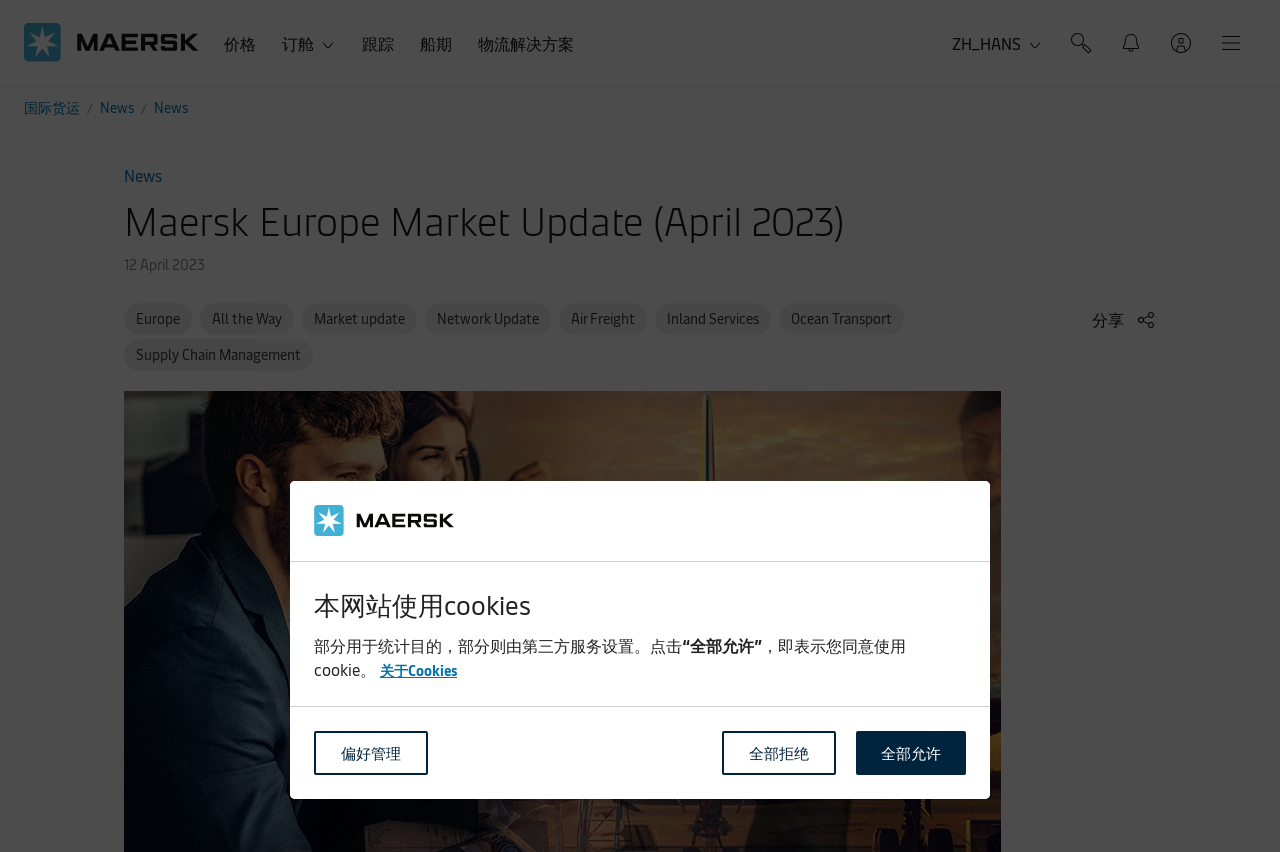What is the primary heading on this webpage?

Maersk Europe Market Update (April 2023)